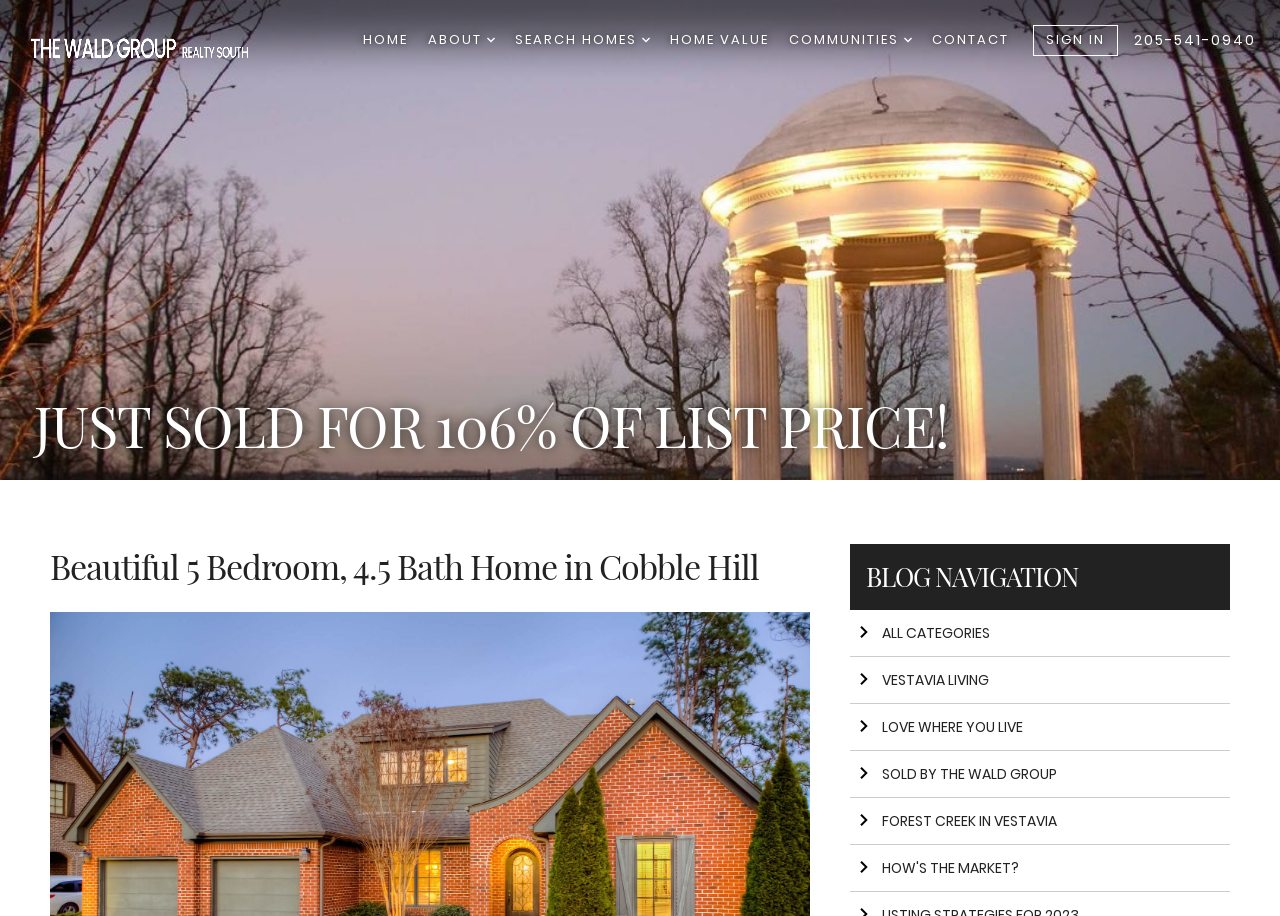Highlight the bounding box coordinates of the region I should click on to meet the following instruction: "Check home value".

[0.523, 0.026, 0.601, 0.062]